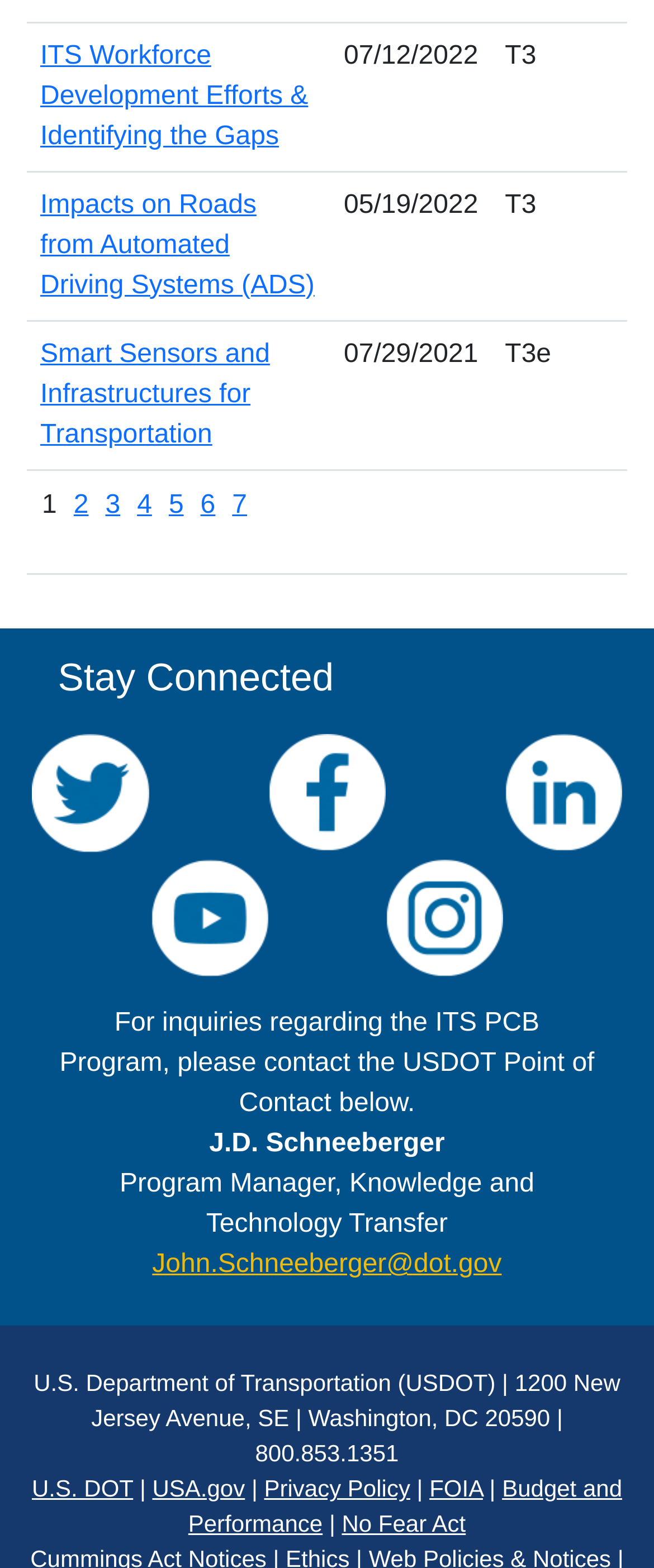What is the date in the second gridcell of the second row?
Respond with a short answer, either a single word or a phrase, based on the image.

05/19/2022